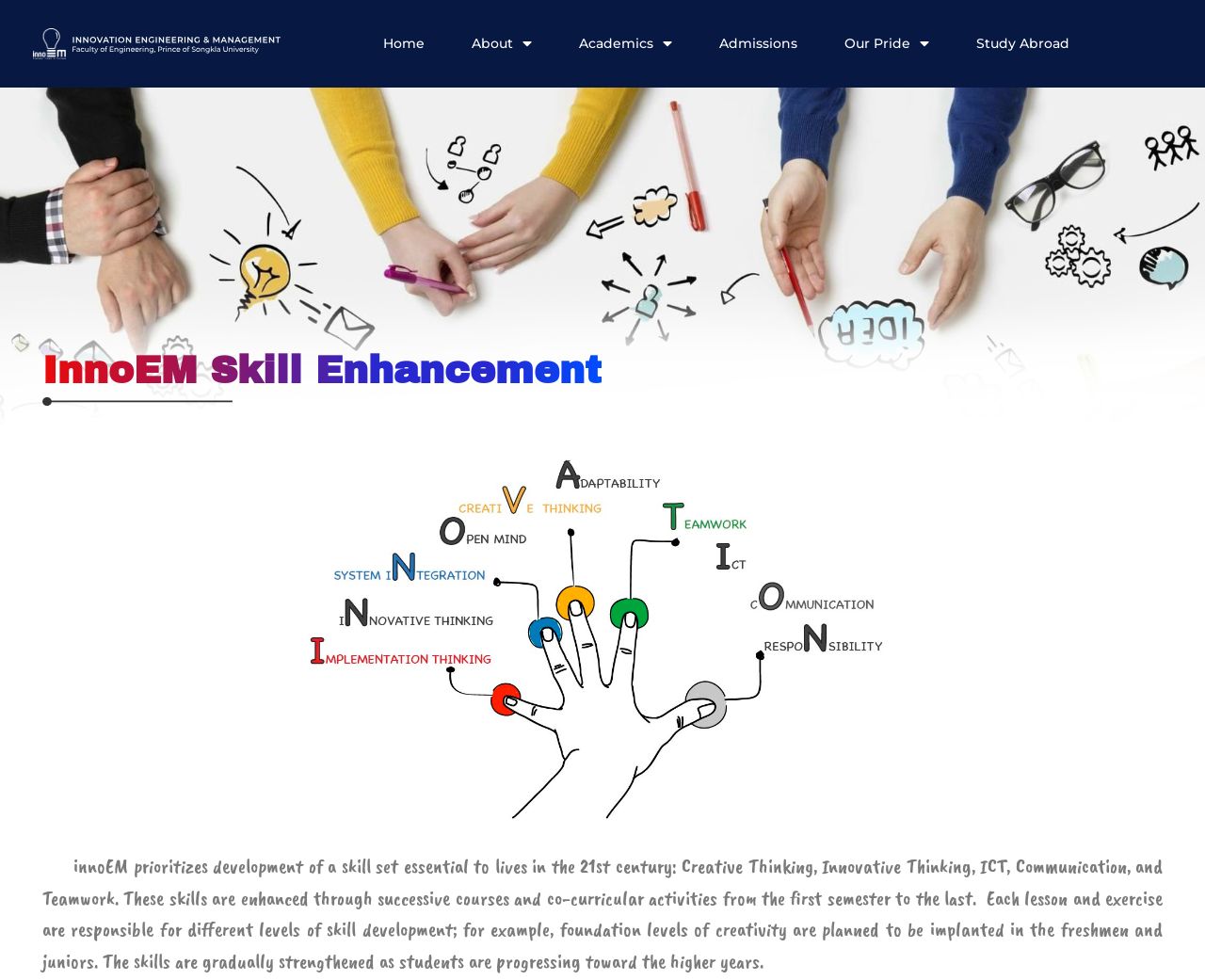Based on the image, please elaborate on the answer to the following question:
How many navigation links are in the top navigation bar?

By counting the links in the top navigation bar, we can see that there are six links: 'Home', 'About', 'Academics', 'Admissions', 'Our Pride', and 'Study Abroad'. These links are all located in the same horizontal region, with similar bounding box coordinates, indicating that they are part of the same navigation bar.